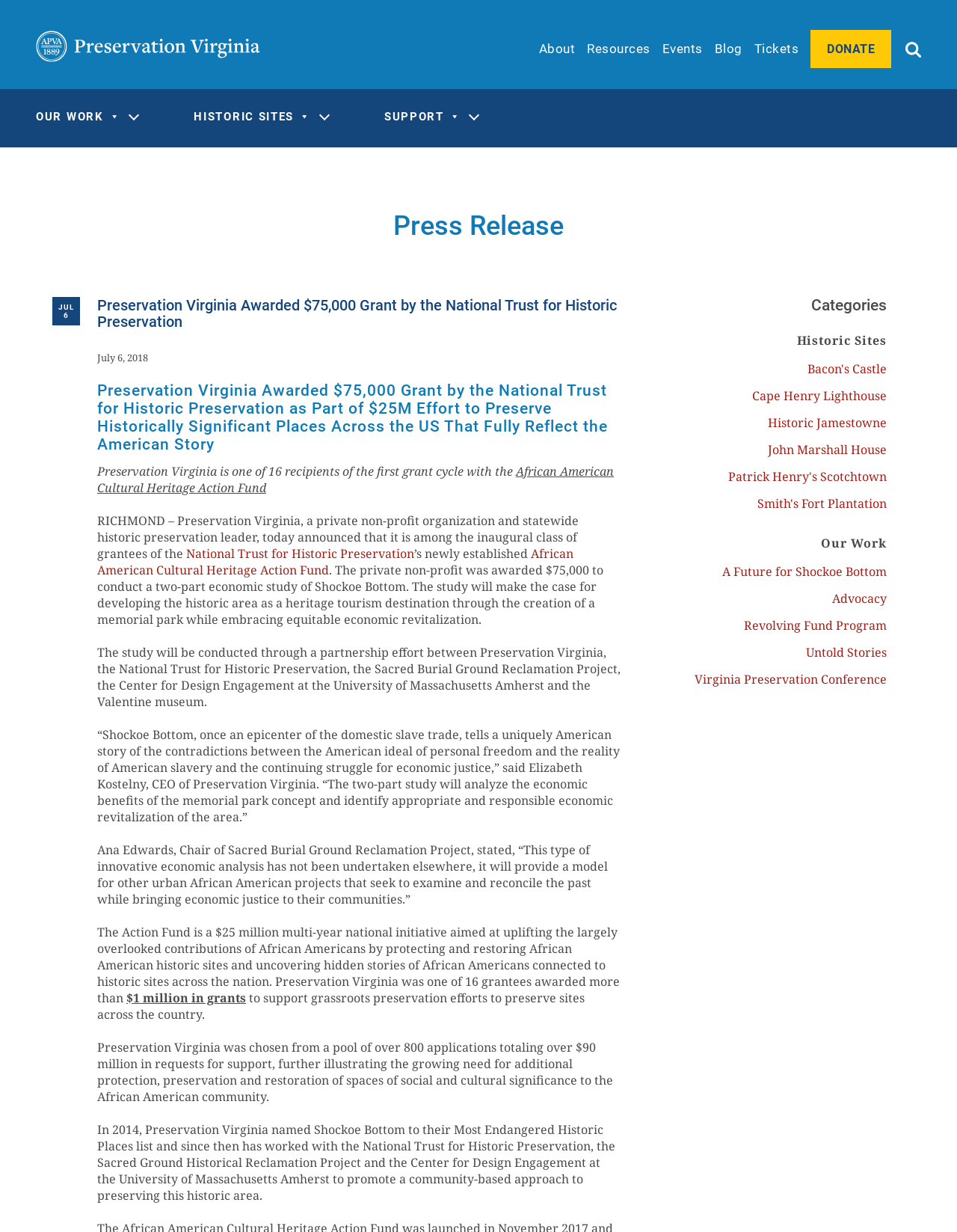How many grantees were awarded more than $1 million in grants?
Look at the image and provide a short answer using one word or a phrase.

16